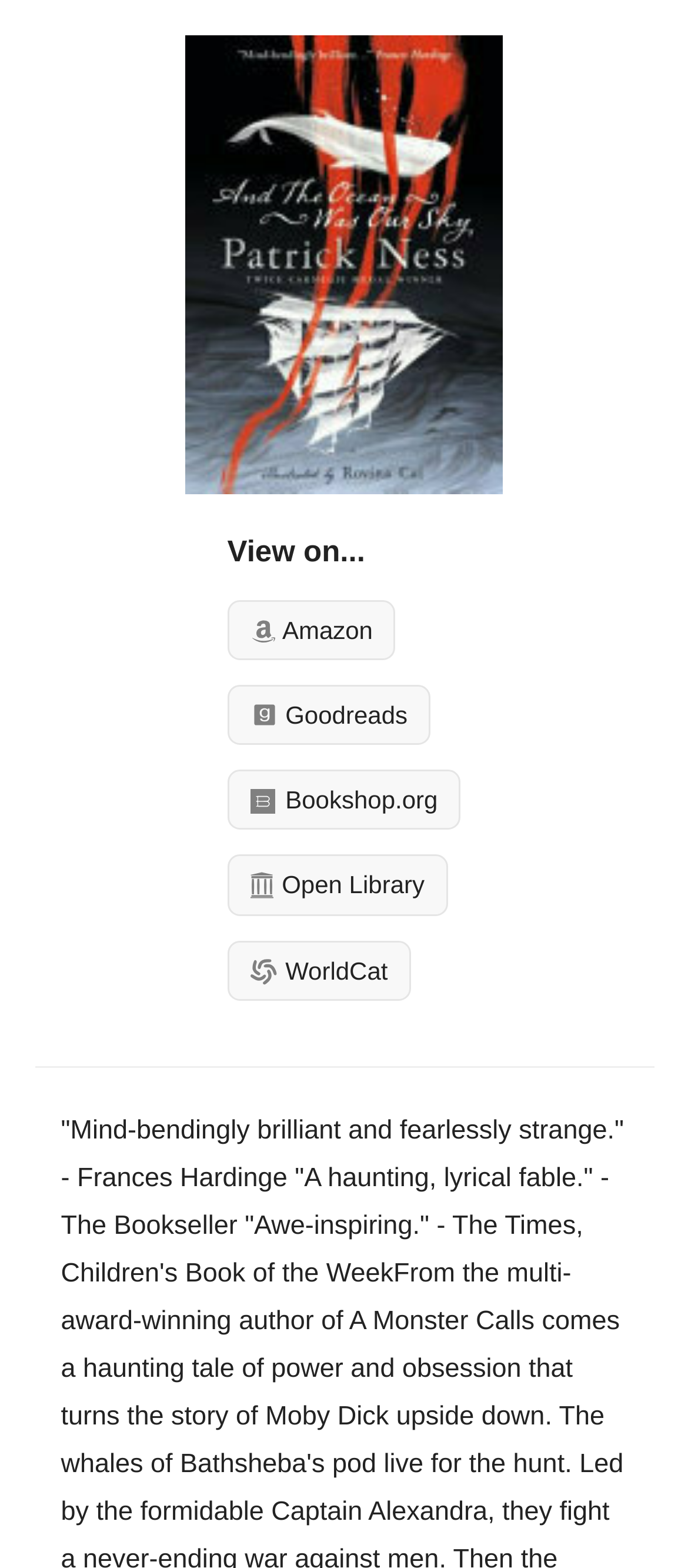Answer this question in one word or a short phrase: How many links are available?

5